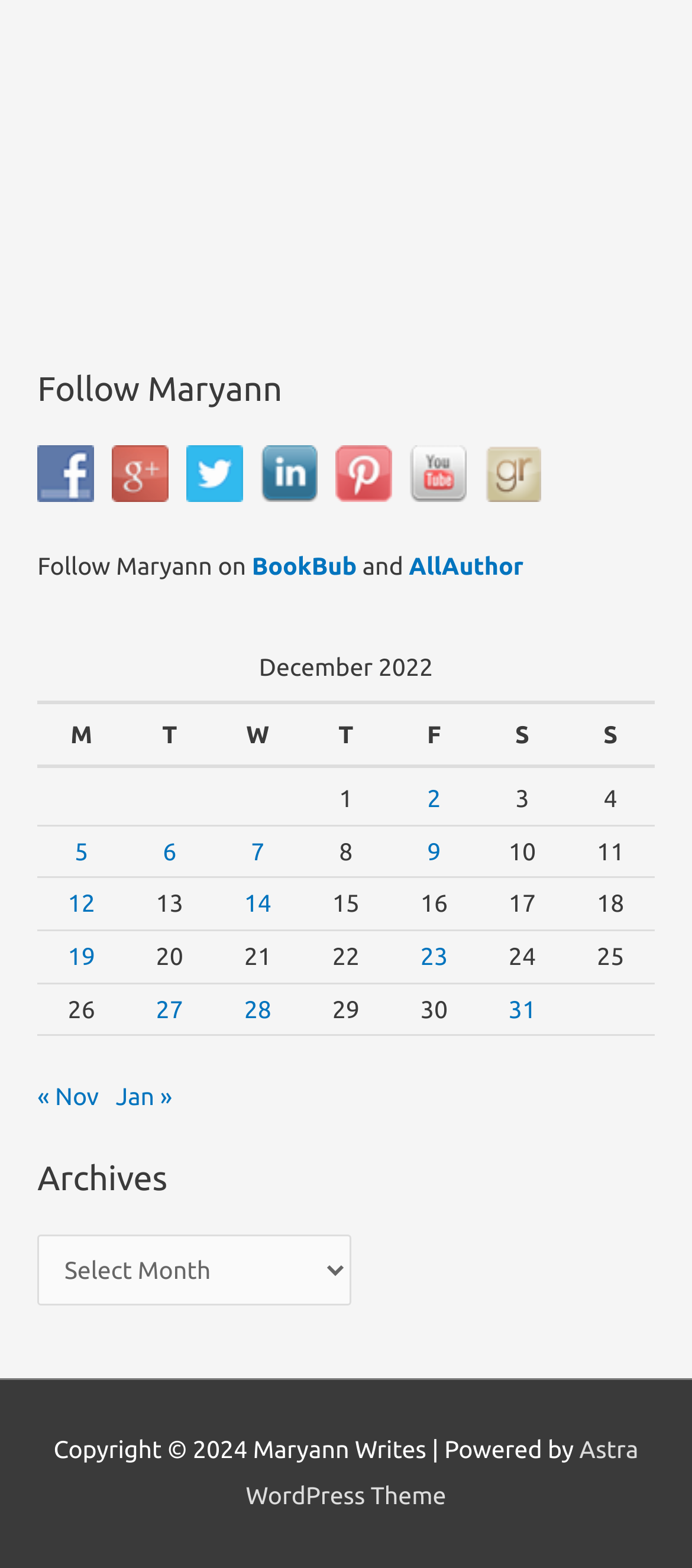What is the author's name?
Provide a concise answer using a single word or phrase based on the image.

Maryann